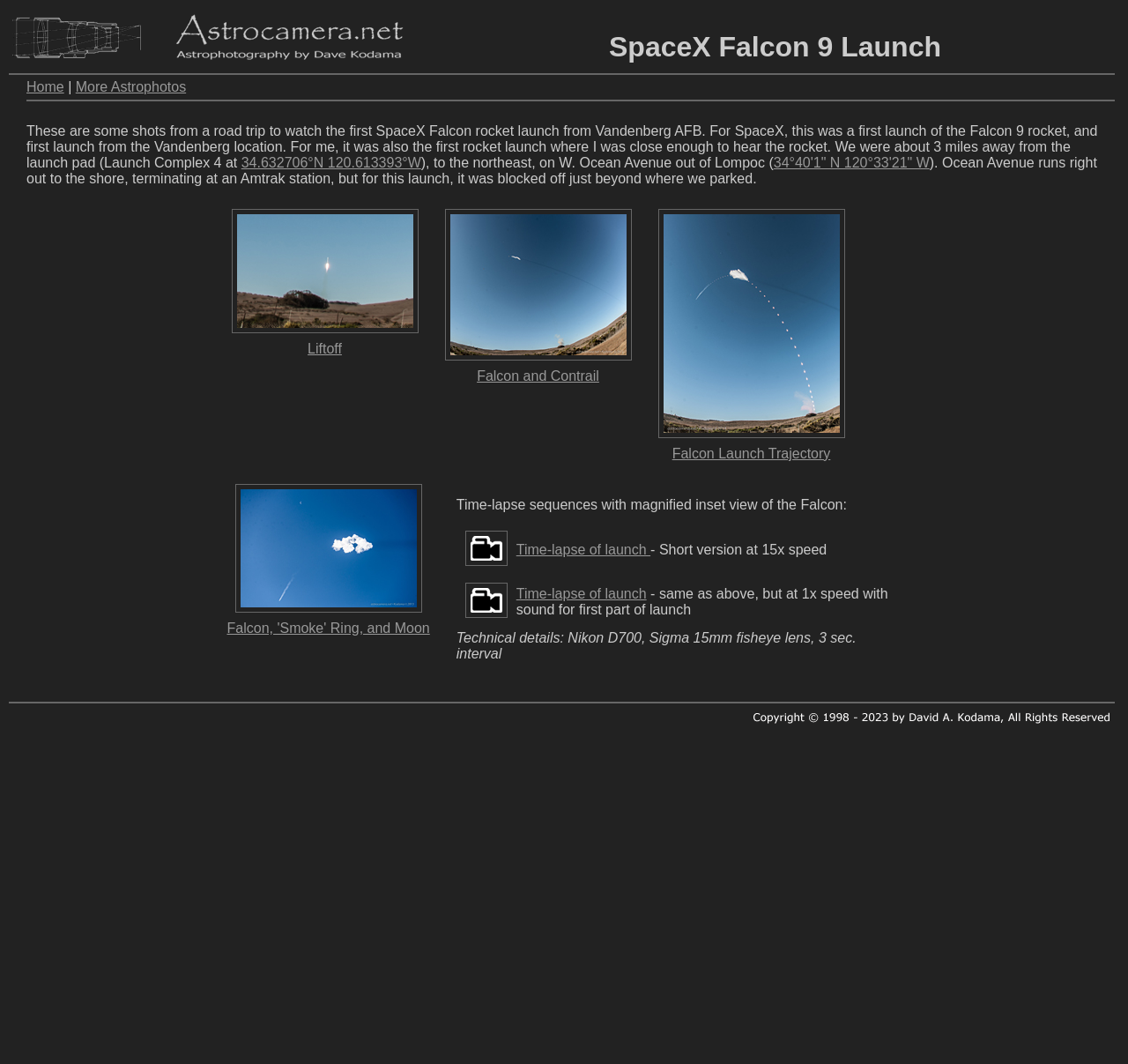Explain the webpage in detail.

This webpage is about astrophotography by Dave Kodama, specifically featuring photos and details about the SpaceX Falcon 9 launch. At the top, there is a table with three cells, each containing a link and an image. The first cell has a link to "Scope Diagram" with a corresponding image, the second cell has a link to "Astrocamera.Net - Astrophotography by Dave Kodama" with an image, and the third cell has a heading "SpaceX Falcon 9 Launch".

Below the table, there is a horizontal separator, followed by an article section. In this section, there are links to "Home" and "More Astrophotos", separated by a vertical line. Below these links, there is a paragraph of text describing the SpaceX Falcon 9 launch and the author's experience watching it. The text includes links to specific coordinates and locations.

The webpage then features a series of links to images, each with a descriptive title, such as "Liftoff", "Falcon and Contrail", and "Falcon Launch Trajectory". These links are arranged in a grid-like pattern, with some images appearing in multiple locations.

Further down the page, there is a section with a heading "Time-lapse sequences with magnified inset view of the Falcon:". This section features a table with two rows, each containing a link to a time-lapse video of the launch, with a corresponding image.

Finally, at the bottom of the page, there is a section with technical details about the camera equipment used to capture the photos, followed by a horizontal separator and a link to copyright information, accompanied by an image.